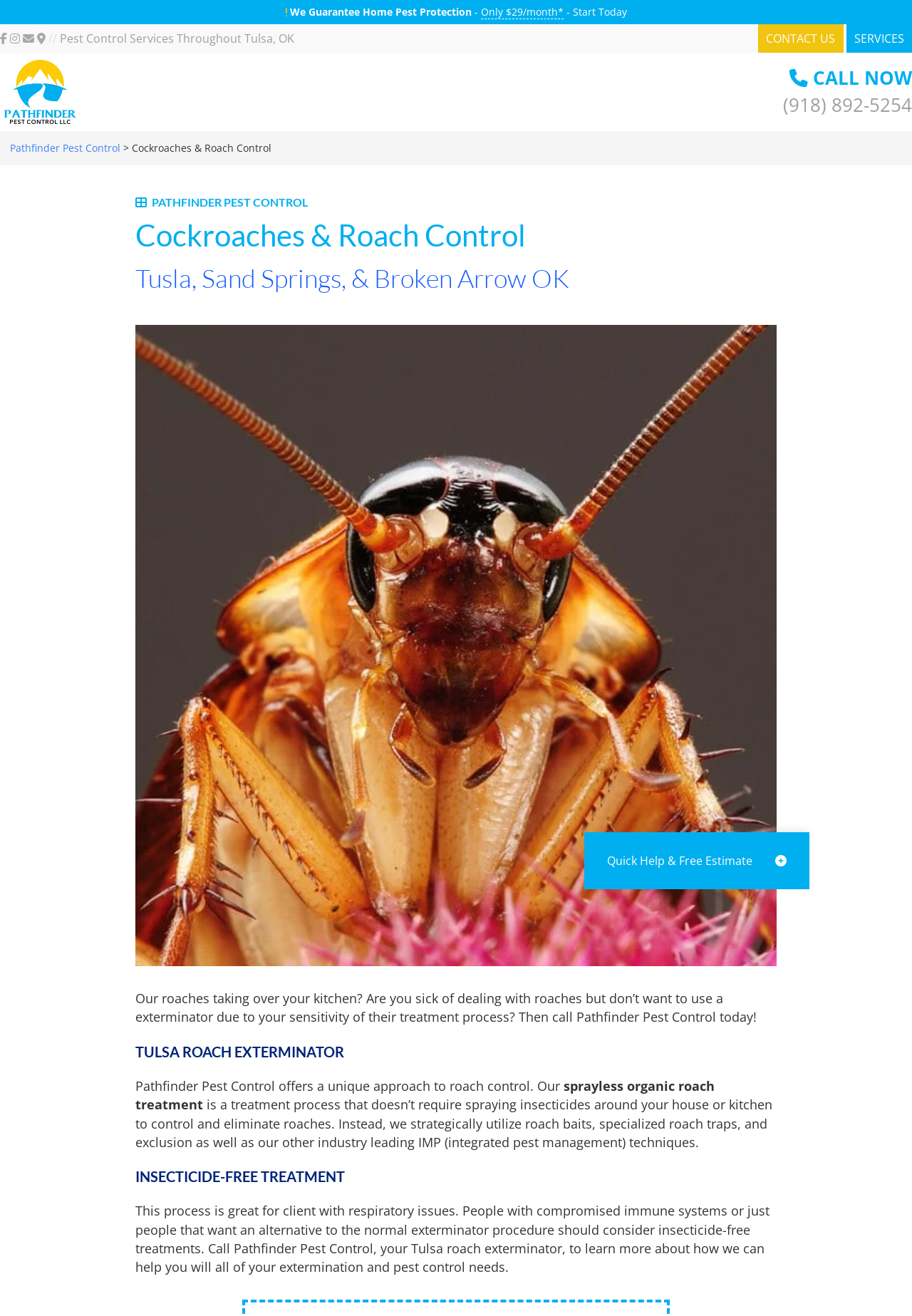Identify the bounding box coordinates of the area you need to click to perform the following instruction: "Learn more about Pathfinder Pest Control".

[0.148, 0.148, 0.852, 0.224]